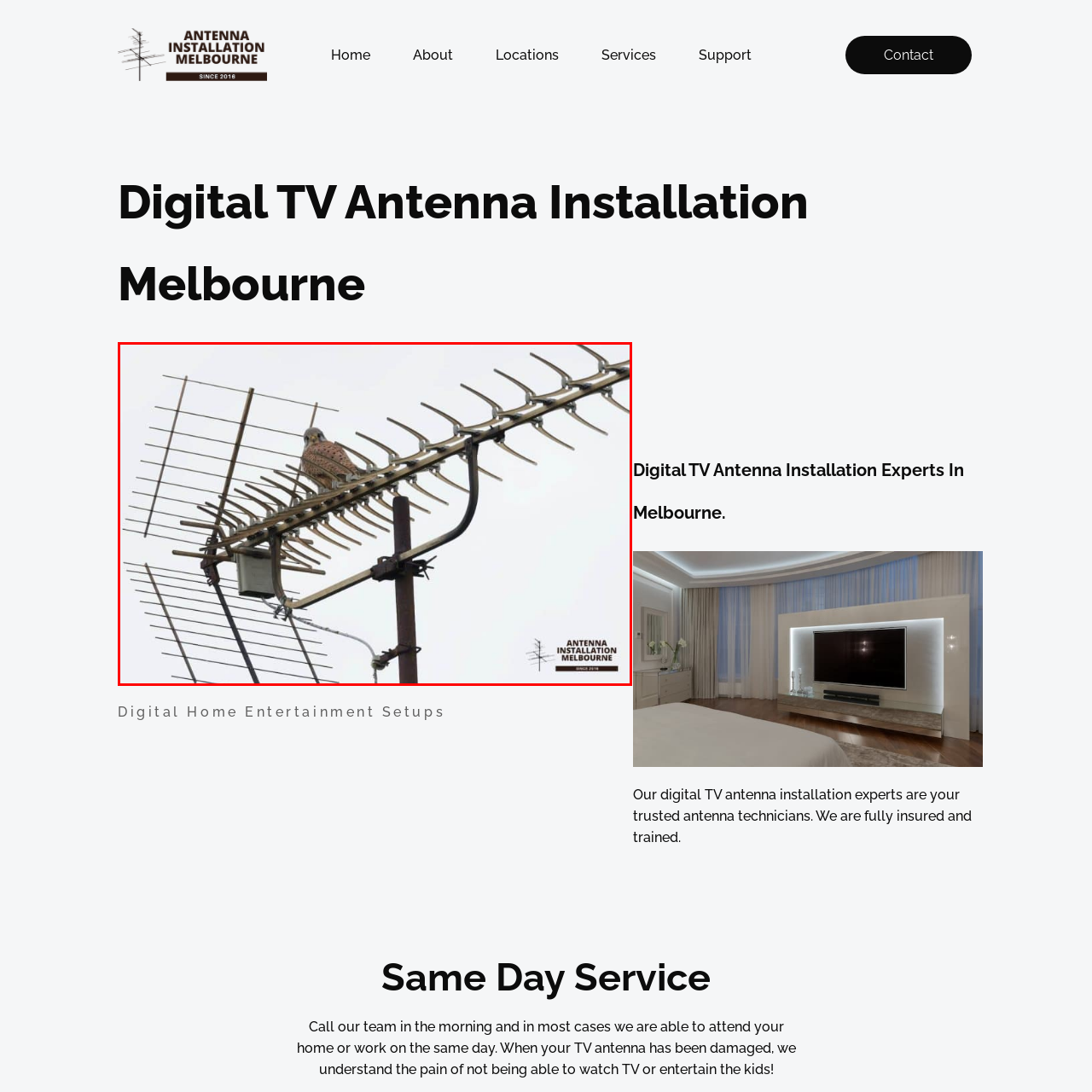Construct a detailed caption for the image enclosed in the red box.

This image features a unique scene showcasing a digital TV antenna prominently set against a cloudy sky. Perched atop the antenna is a raptor, likely a kestrel, which adds an intriguing aspect to the image, combining nature with technology. The antenna itself is detailed, with multiple metal prongs extending outward, indicating its purpose for receiving digital signals. The visual emphasizes the connection between modern digital entertainment solutions and the natural world, illustrating how wildlife often coexists with human installations. In the bottom right corner, the logo for "Antenna Installation Melbourne" is visible, reinforcing the focus on professional antenna services in the area.